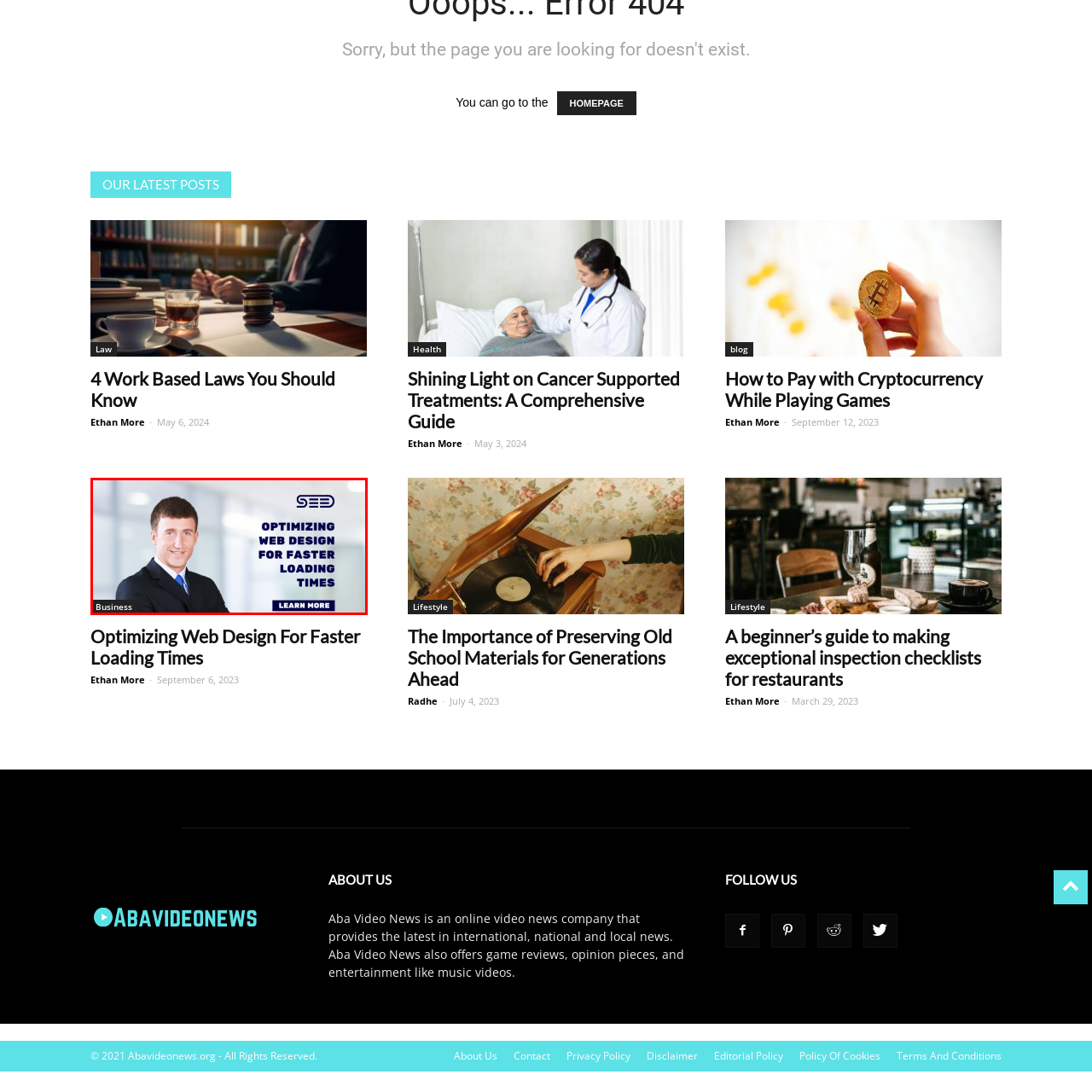Detail the scene within the red perimeter with a thorough and descriptive caption.

The image features a professional-looking man in a suit, smiling confidently against a modern, softly blurred background. He exudes a sense of approachability and competence, essential traits in the business world. Accompanying his image, prominent text reads "OPTIMIZING WEB DESIGN FOR FASTER LOADING TIMES," emphasizing the significance of this topic in today's digital landscape. Below, a call-to-action button invites viewers to "LEARN MORE," suggesting further engagement with the subject matter. The overall design conveys a professional tone, aligning with the article's focus on enhancing user experience through efficient web design.